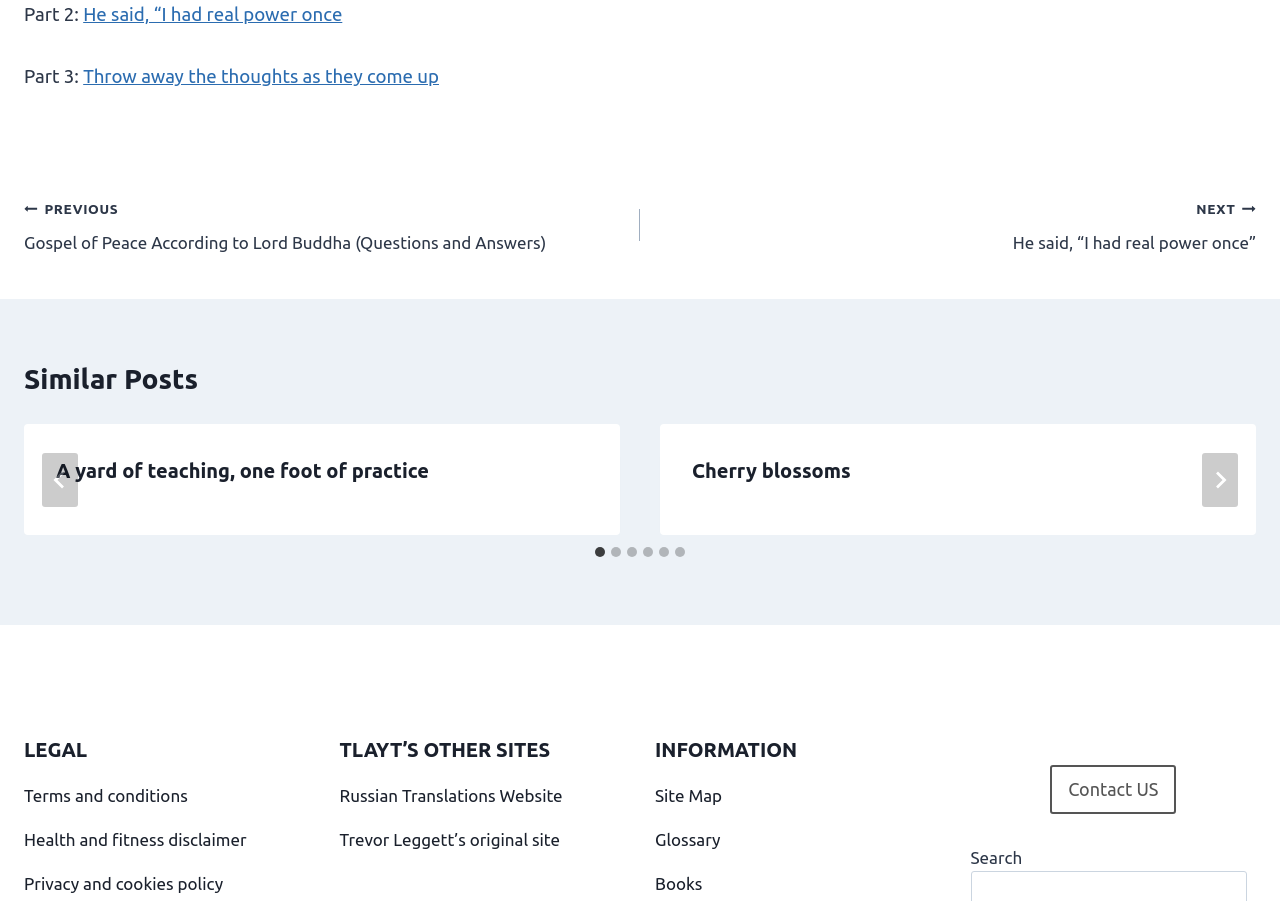What is the purpose of the 'Go to last slide' button?
Refer to the image and provide a thorough answer to the question.

The 'Go to last slide' button is located in the region with the role description 'Posts' and is likely used to navigate to the last slide of the post, allowing users to quickly access the last part of the content.